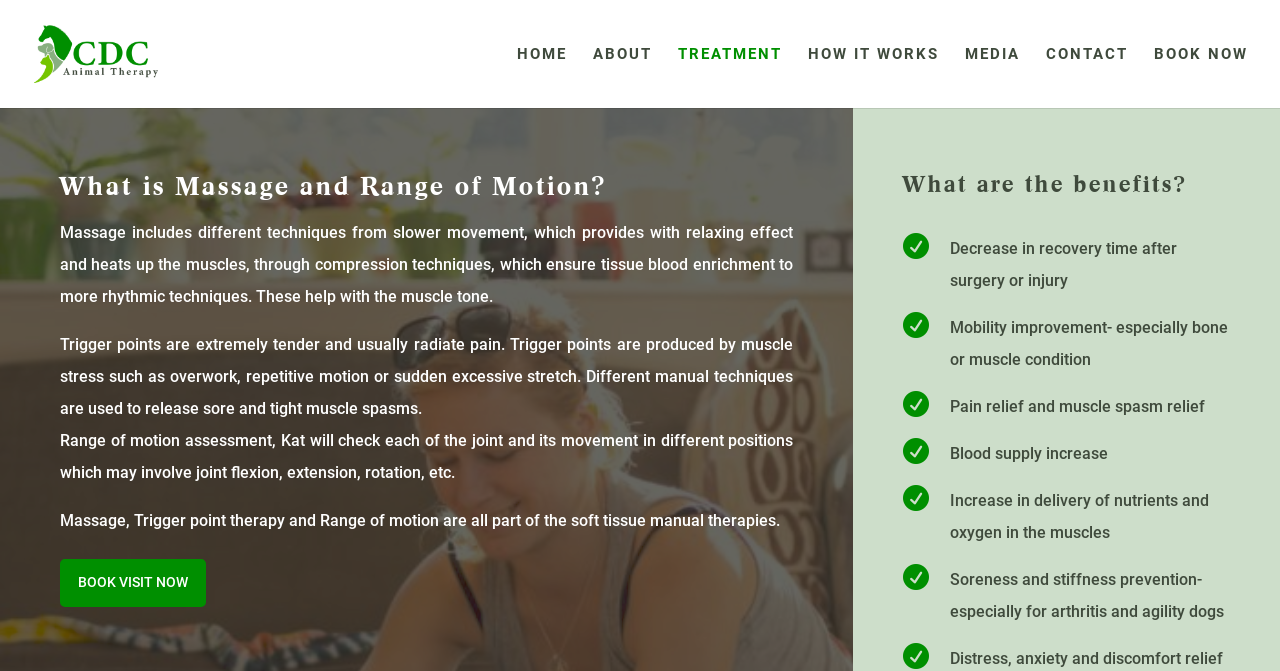Give a detailed account of the webpage, highlighting key information.

The webpage is about massage and range of motion treatment for pets, specifically provided by CDC Animal Therapy. At the top left, there is a logo image and a link to CDC Animal Therapy. Below this, there is a navigation menu with links to HOME, ABOUT, TREATMENT, HOW IT WORKS, MEDIA, CONTACT, and BOOK NOW.

The main content of the page is divided into two sections. The first section has a heading "What is Massage and Range of Motion?" and provides a detailed description of massage techniques, trigger points, and range of motion assessment. There are four paragraphs of text explaining these concepts.

Below this section, there is a call-to-action link "BOOK VISIT NOW". The second section has a heading "What are the benefits?" and lists the advantages of massage and range of motion treatment in a table format. There are five tables, each with an icon and a brief description of a benefit, including decrease in recovery time, mobility improvement, pain relief, blood supply increase, and soreness prevention.

The tables are arranged vertically, with the icon on the left and the text on the right. The entire content is organized in a clean and structured manner, making it easy to read and understand.